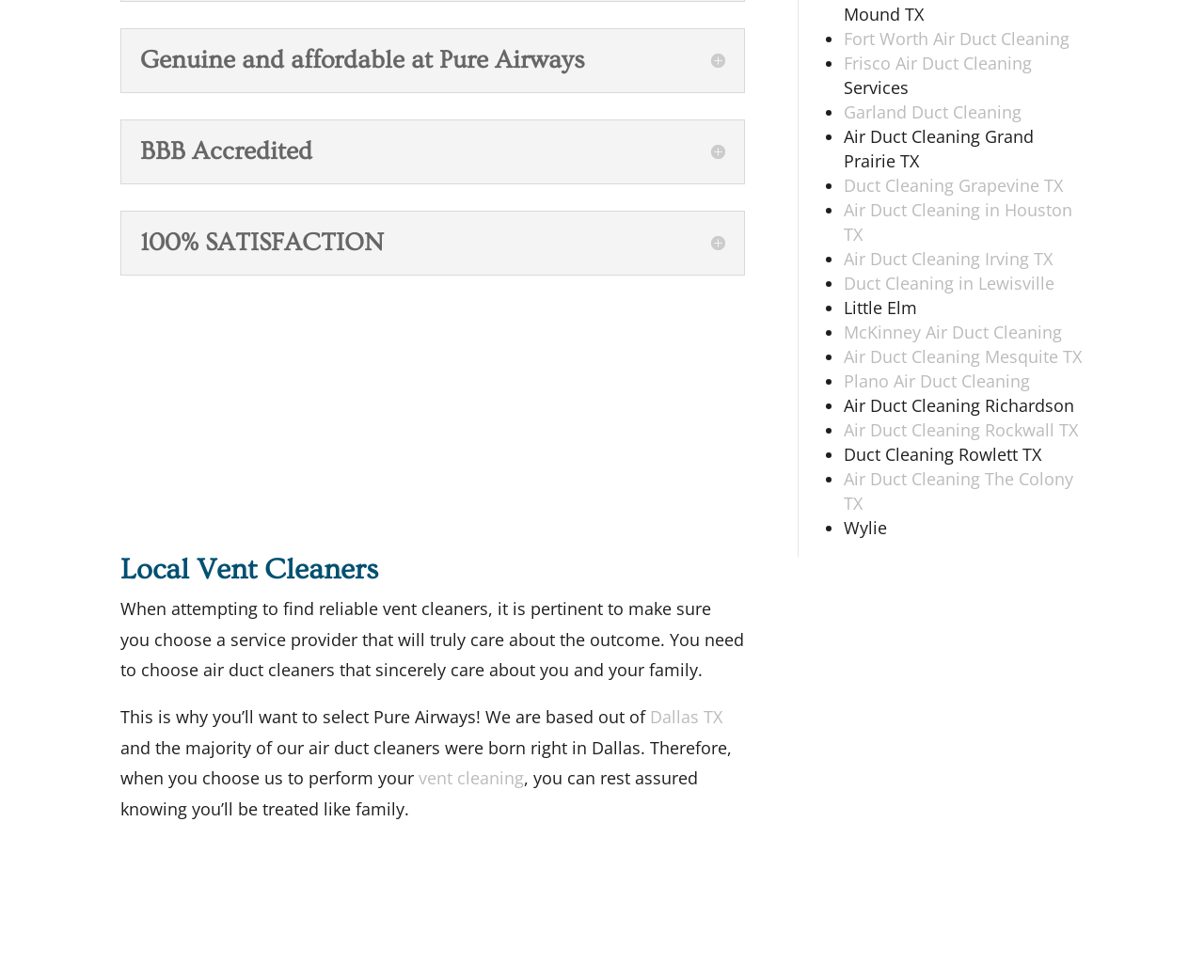Identify the bounding box for the UI element described as: "Plano Air Duct Cleaning". Ensure the coordinates are four float numbers between 0 and 1, formatted as [left, top, right, bottom].

[0.701, 0.377, 0.856, 0.4]